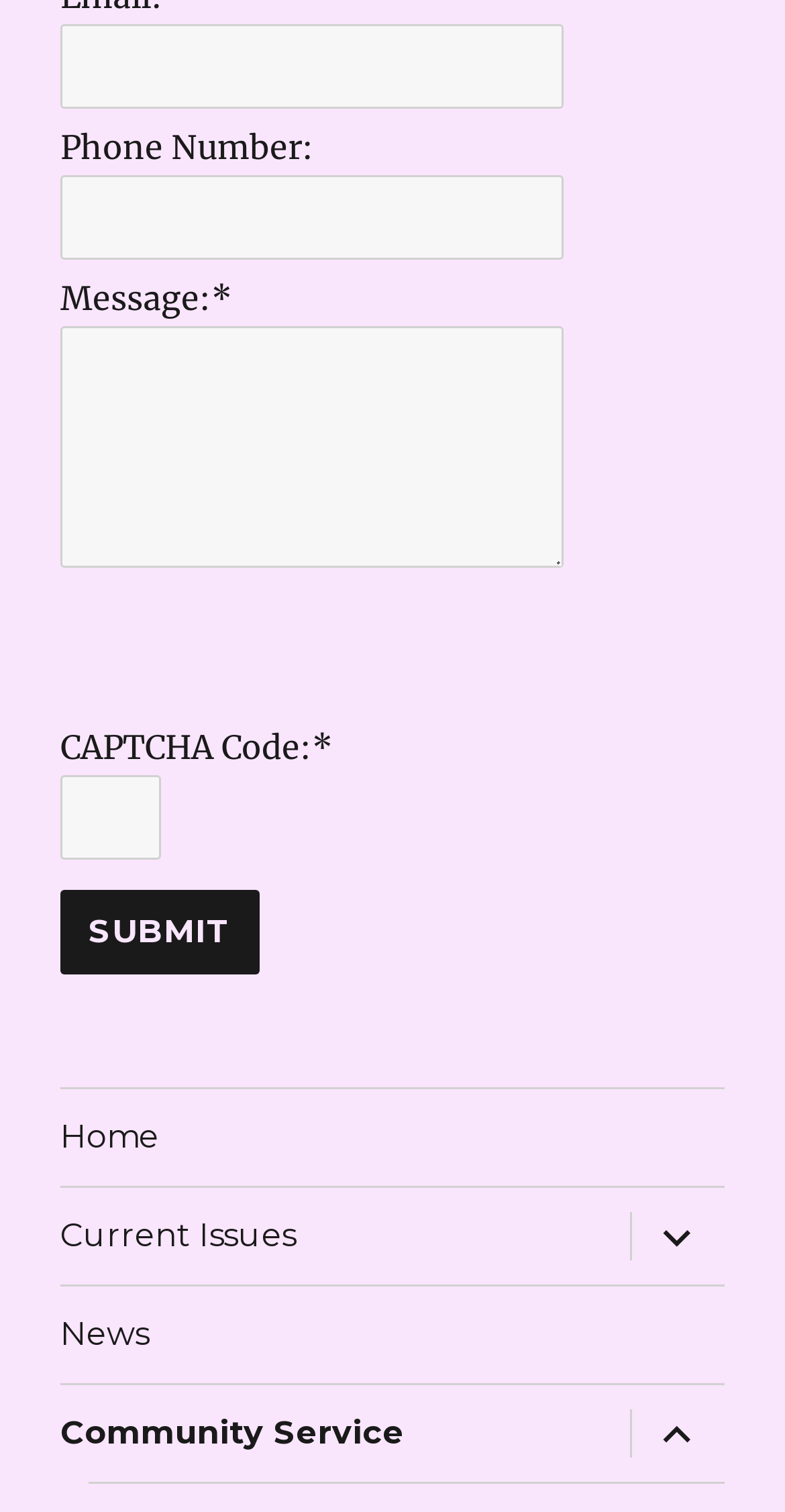How many text fields are there?
Please respond to the question with a detailed and informative answer.

There are four text fields on the webpage: Email, Phone Number, Message, and CAPTCHA Code.